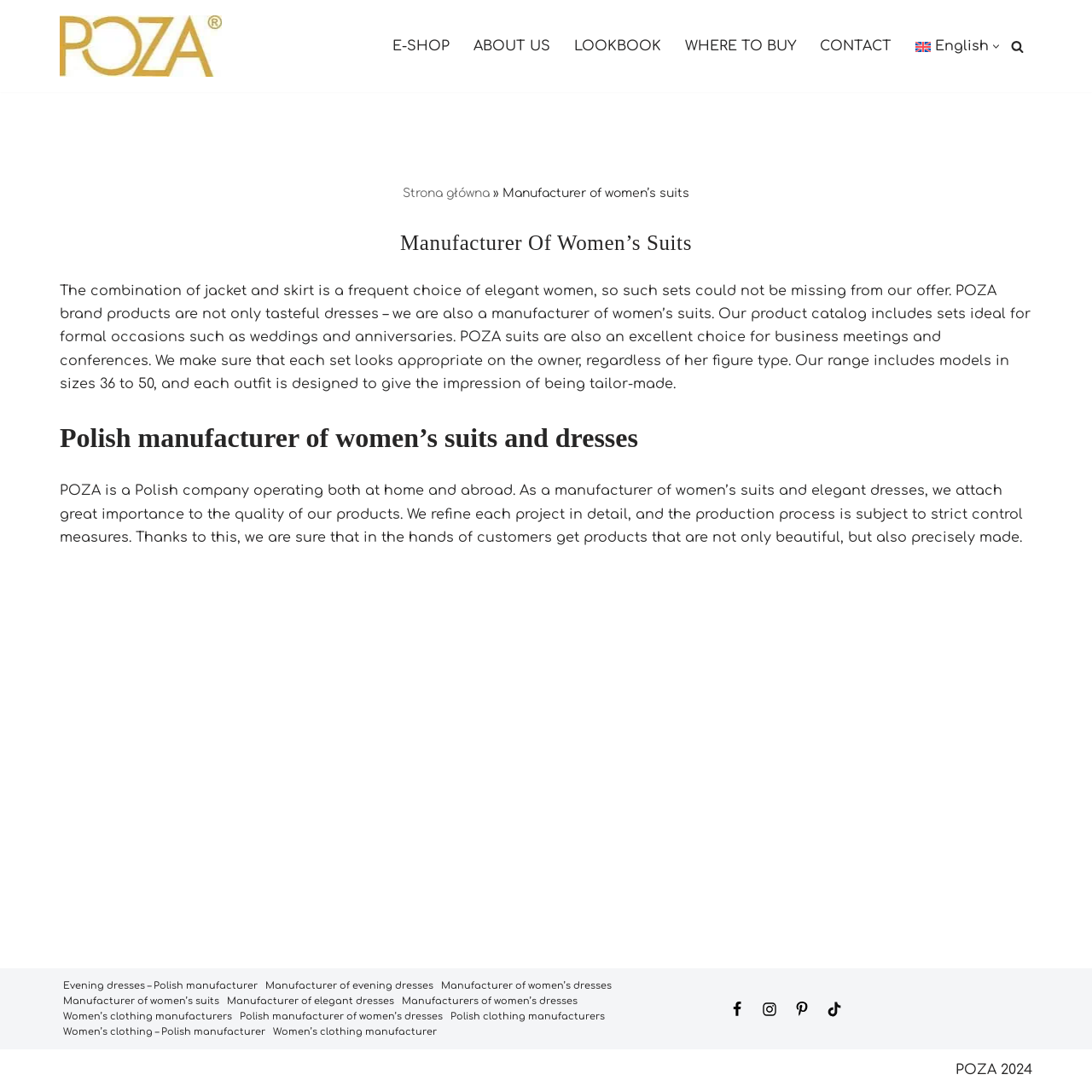What social media platforms does POZA have a presence on?
Please provide a full and detailed response to the question.

Based on the webpage content, POZA has a presence on various social media platforms, including Facebook, Instagram, Pinterest, and Tik-Tok, as indicated by the links and images in the footer section of the webpage.